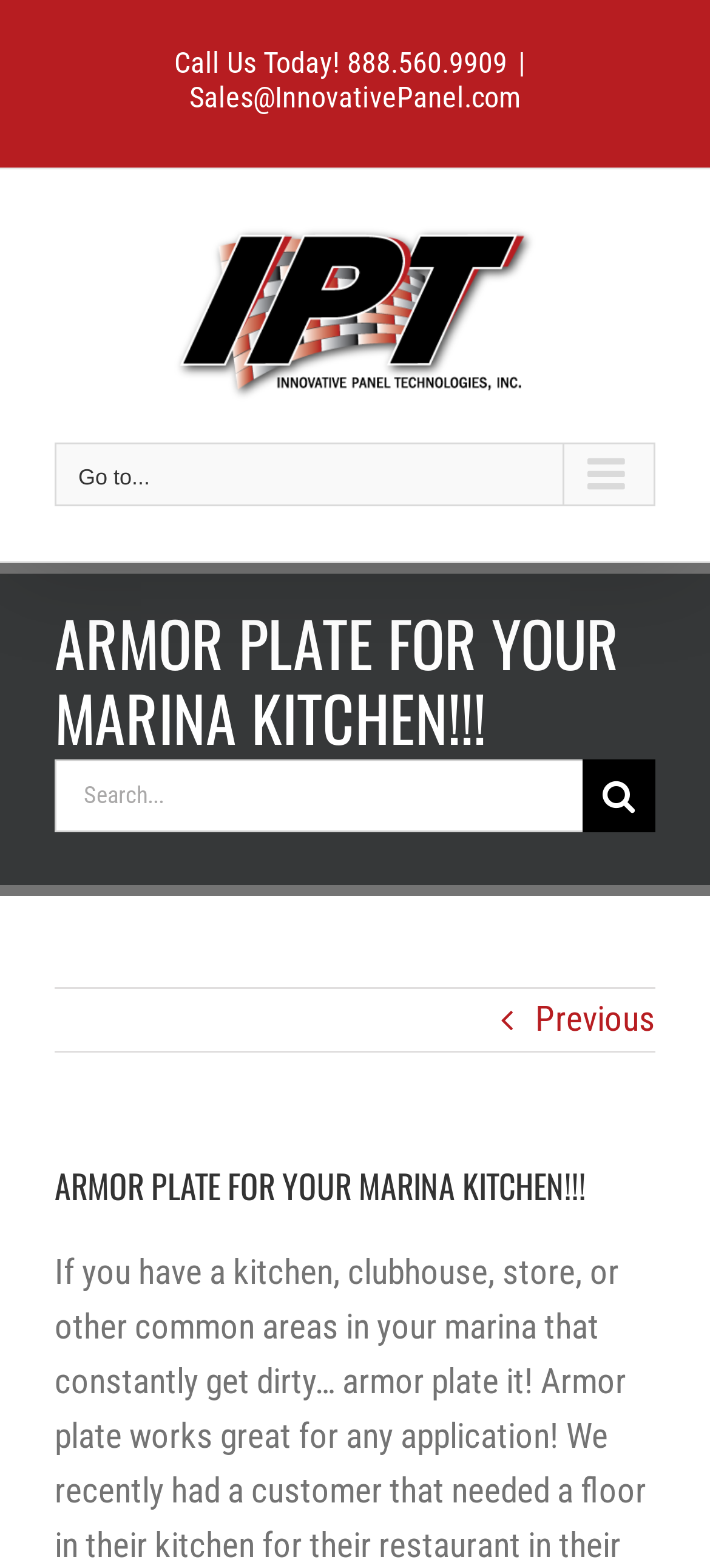What is the company's phone number?
Please answer the question as detailed as possible.

I found the phone number by looking at the top section of the webpage, where it says 'Call Us Today!' followed by the phone number '888.560.9909'.